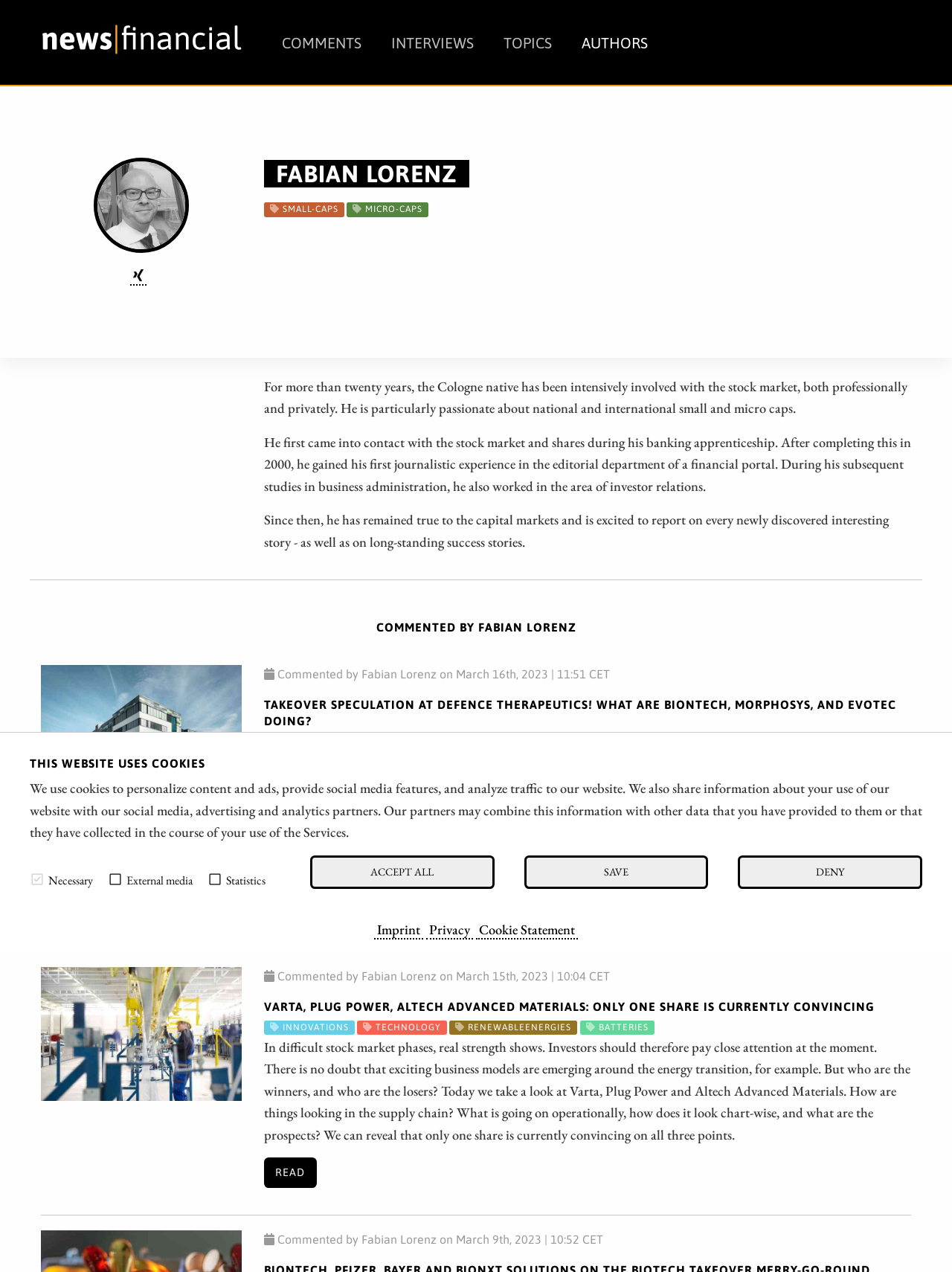Based on the visual content of the image, answer the question thoroughly: What is the date of the second article?

The second article has a comment section that says 'Commented by Fabian Lorenz on March 15th, 2023 | 10:04 CET', indicating that the date of the article is March 15th, 2023.